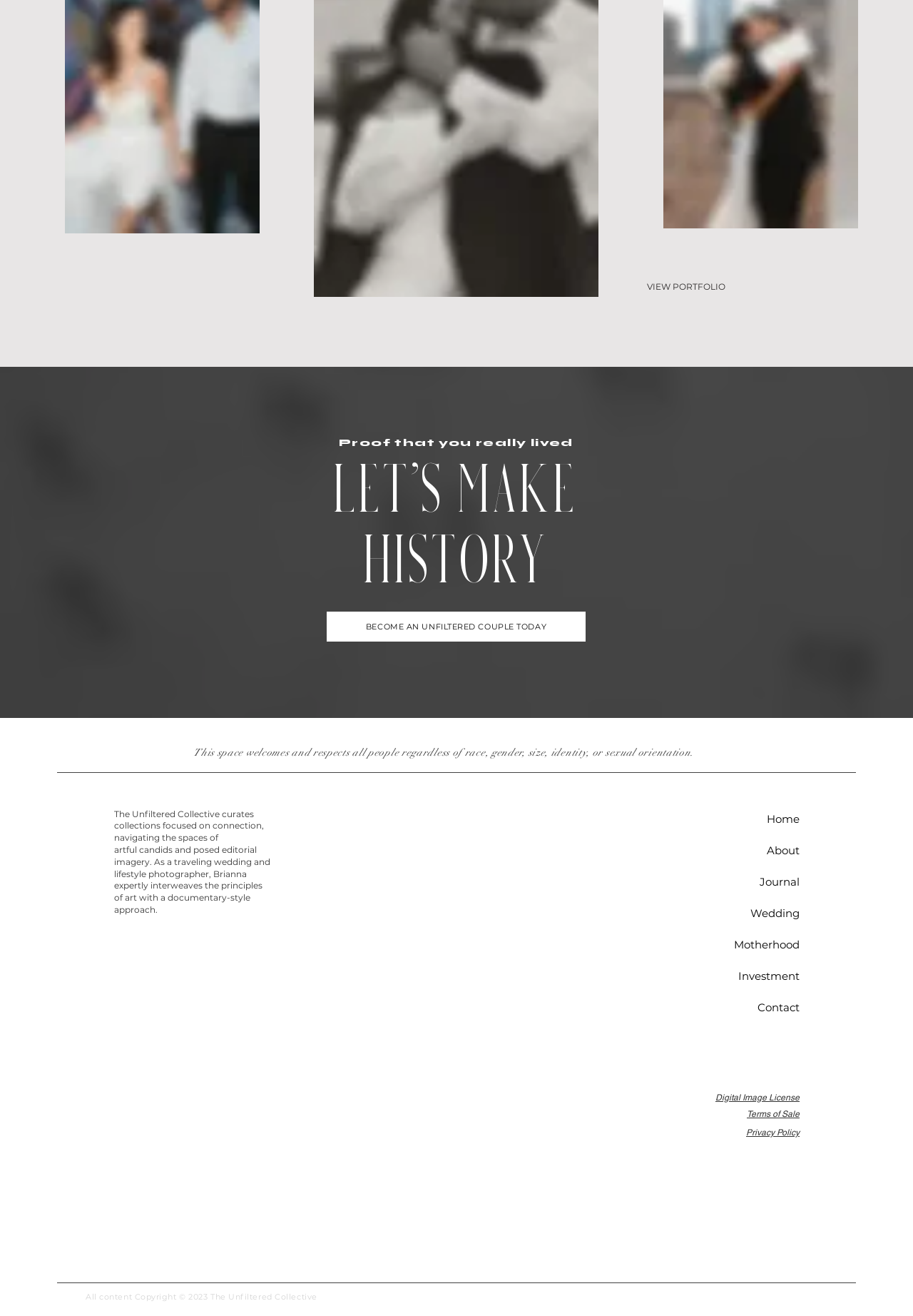What is the photographer's specialty?
Using the image, elaborate on the answer with as much detail as possible.

Based on the text 'As a traveling wedding and lifestyle photographer, Brianna', it can be inferred that the photographer's specialty is wedding and lifestyle photography.